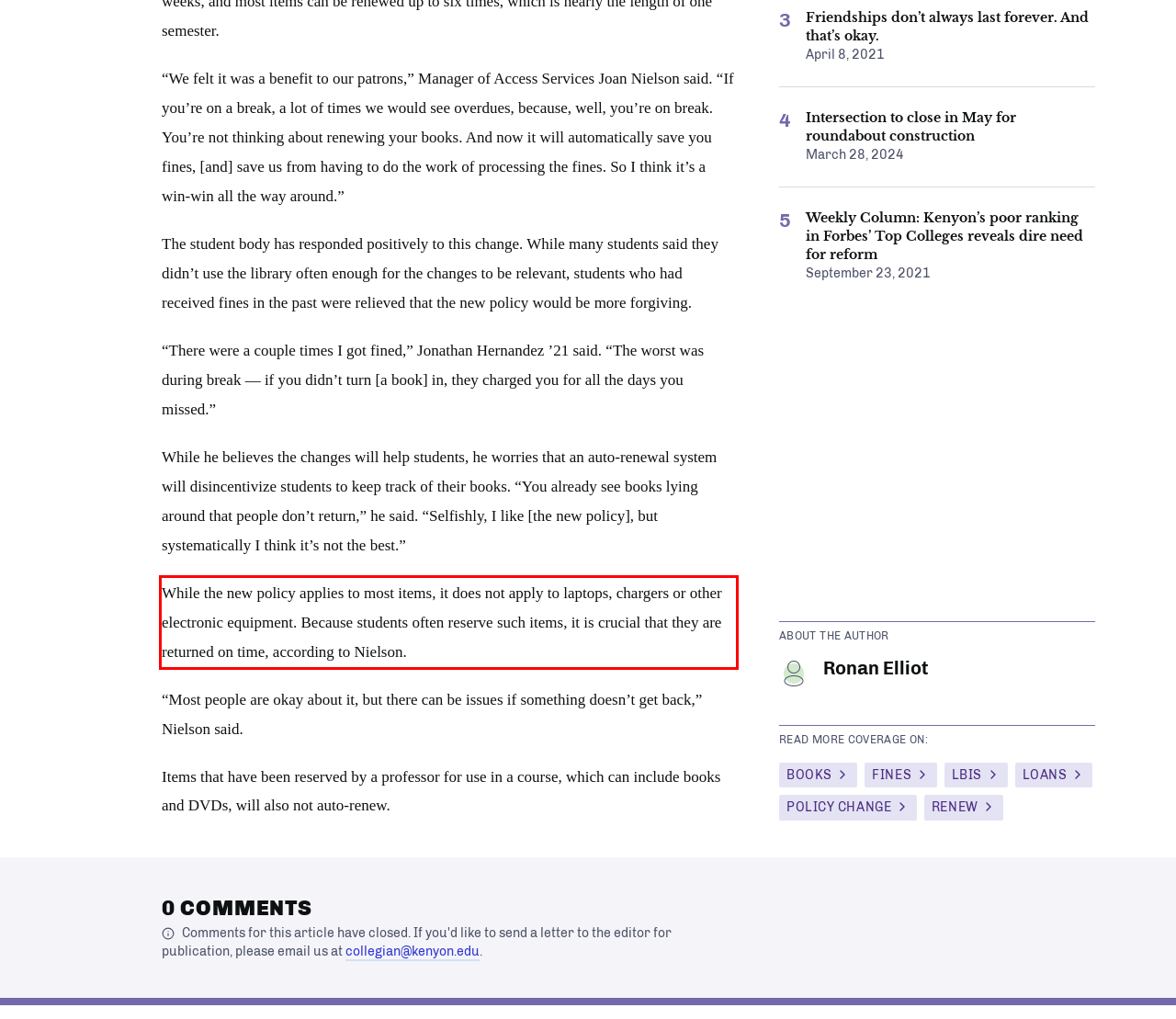Extract and provide the text found inside the red rectangle in the screenshot of the webpage.

While the new policy applies to most items, it does not apply to laptops, chargers or other electronic equipment. Because students often reserve such items, it is crucial that they are returned on time, according to Nielson.